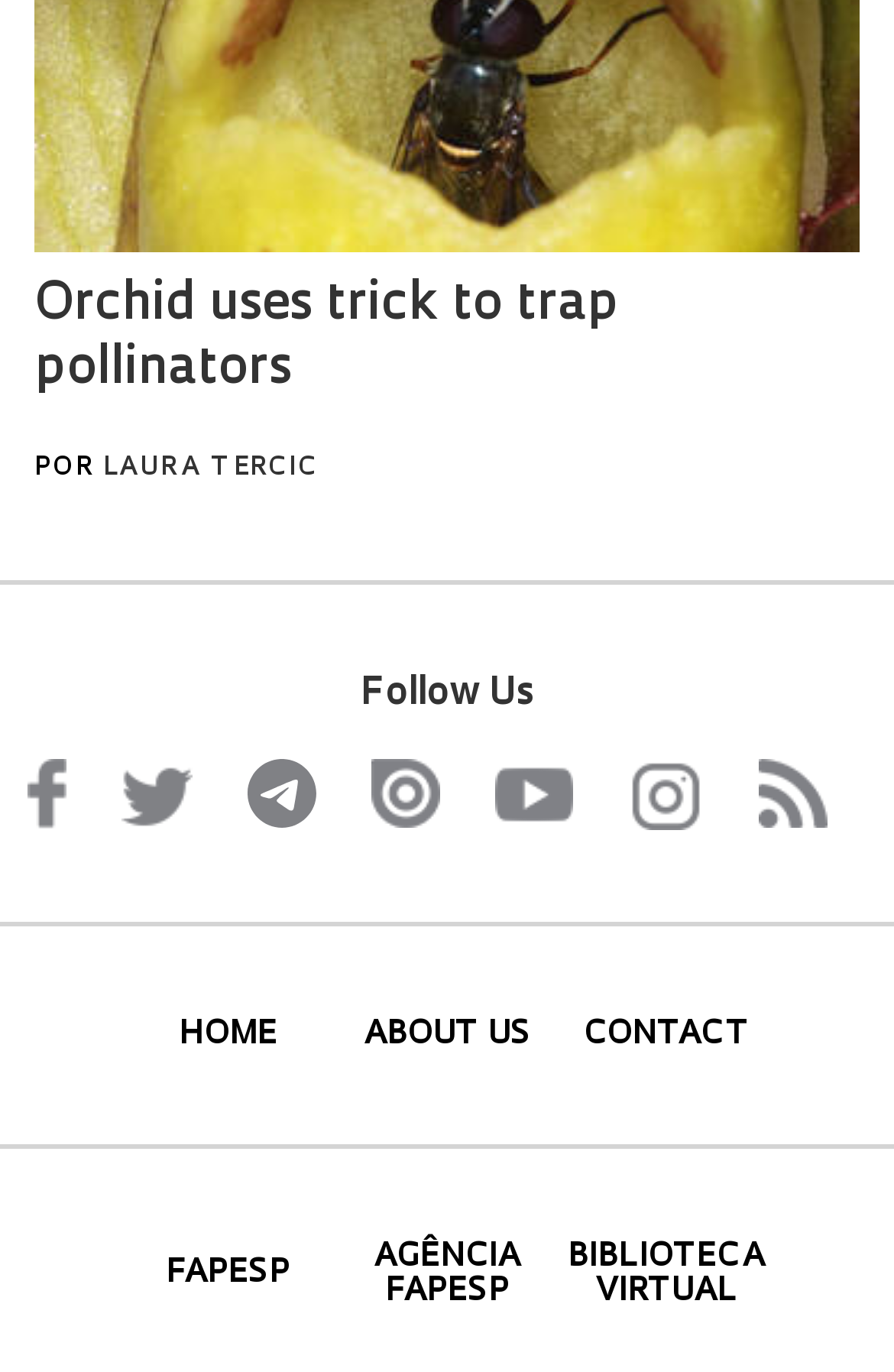Determine the bounding box coordinates of the element that should be clicked to execute the following command: "Explore Biblioteca Virtual".

[0.625, 0.904, 0.865, 0.954]